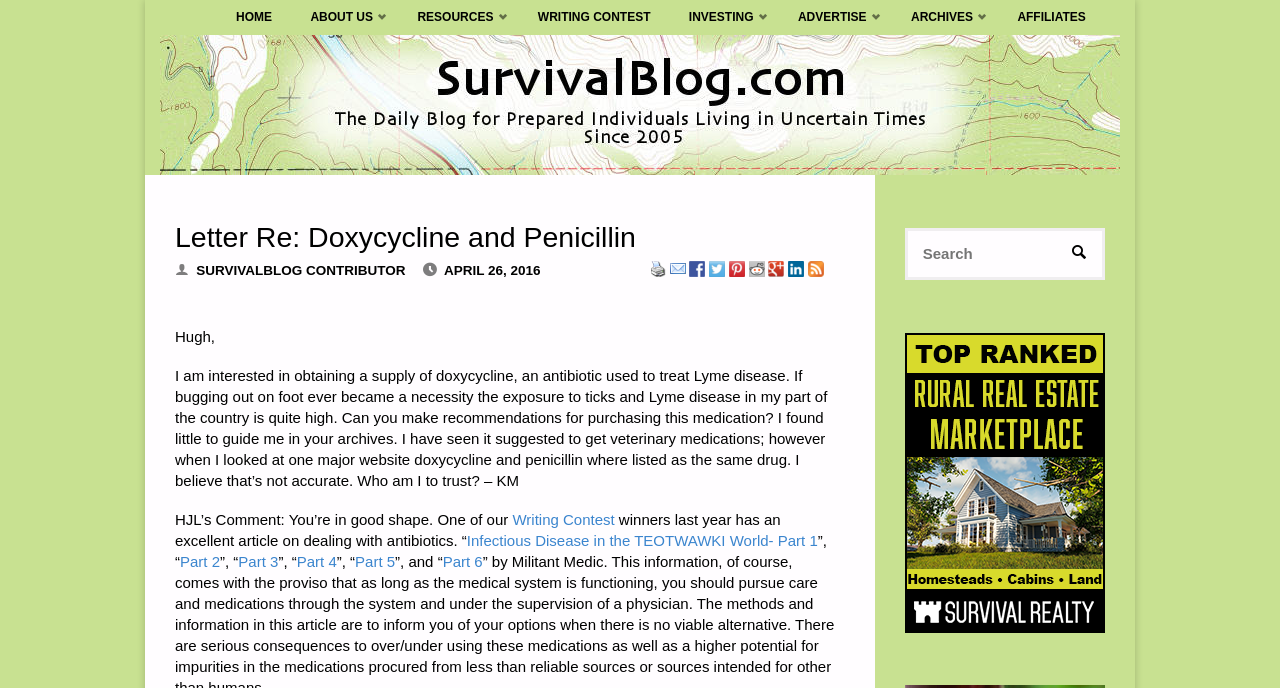Locate the bounding box of the user interface element based on this description: "parent_node: Search for: name="s" placeholder="Search"".

[0.707, 0.331, 0.864, 0.407]